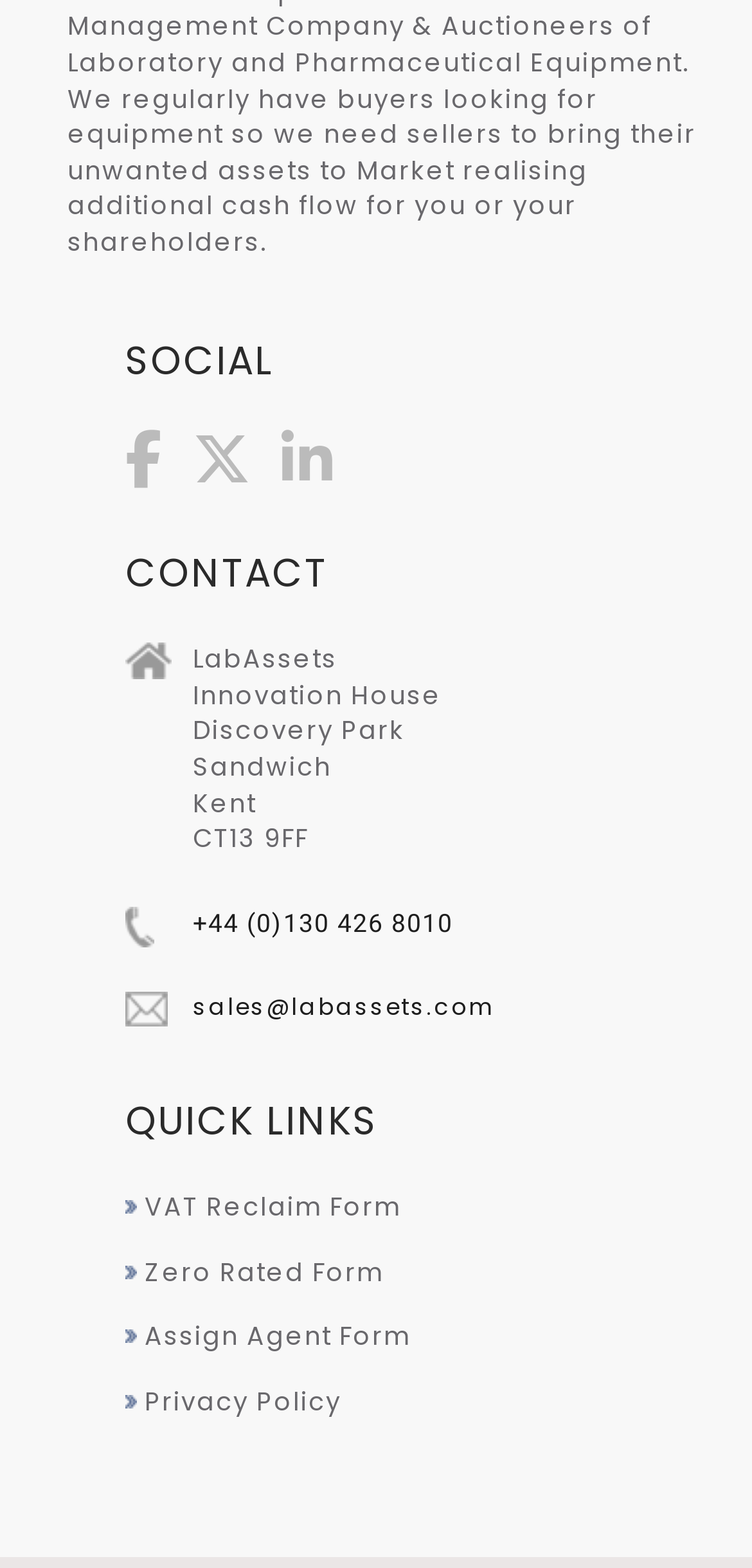Using the provided description sales@labassets.com, find the bounding box coordinates for the UI element. Provide the coordinates in (top-left x, top-left y, bottom-right x, bottom-right y) format, ensuring all values are between 0 and 1.

[0.256, 0.632, 0.659, 0.652]